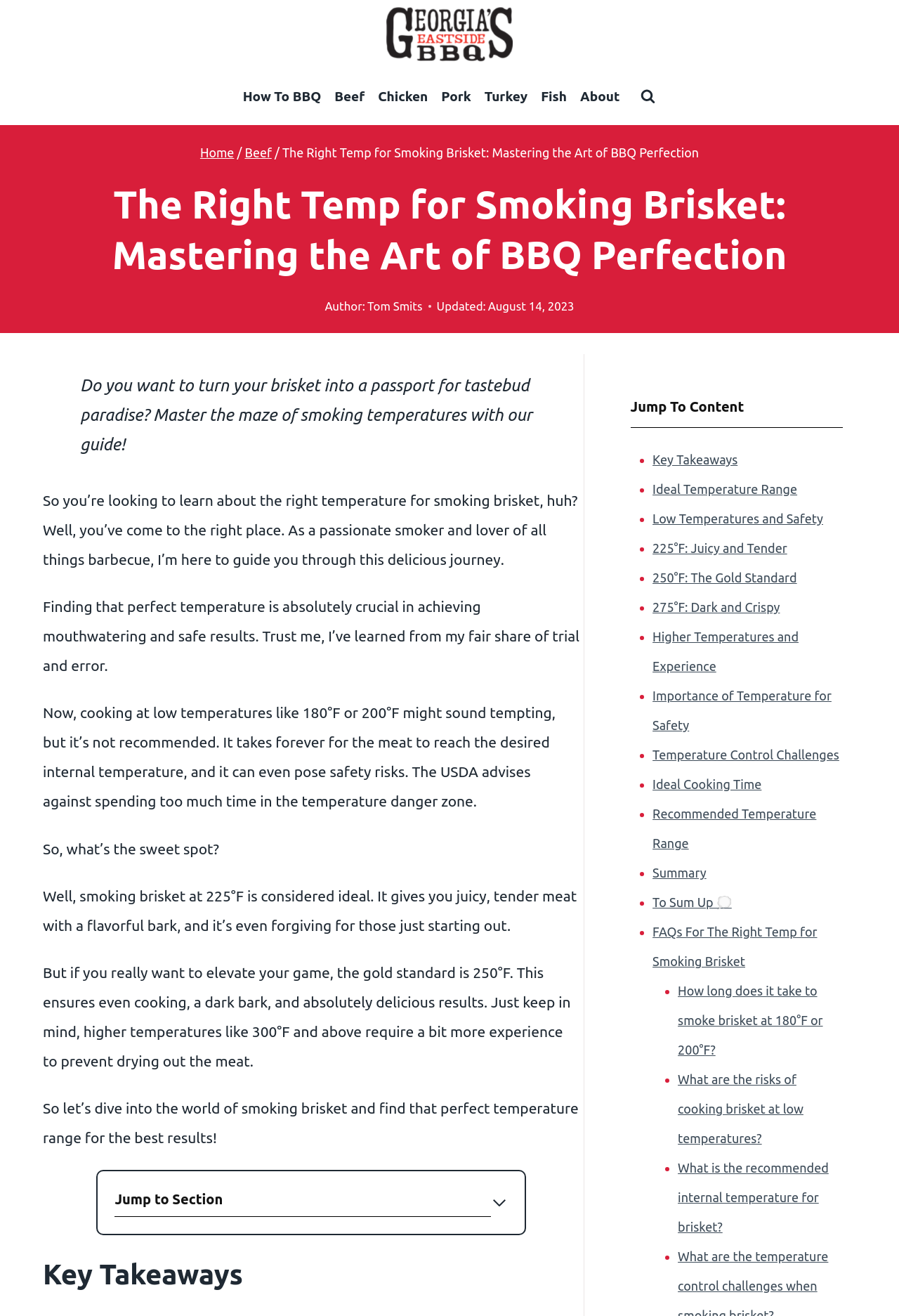Find the bounding box of the UI element described as: "Recommended Temperature Range". The bounding box coordinates should be given as four float values between 0 and 1, i.e., [left, top, right, bottom].

[0.726, 0.613, 0.908, 0.646]